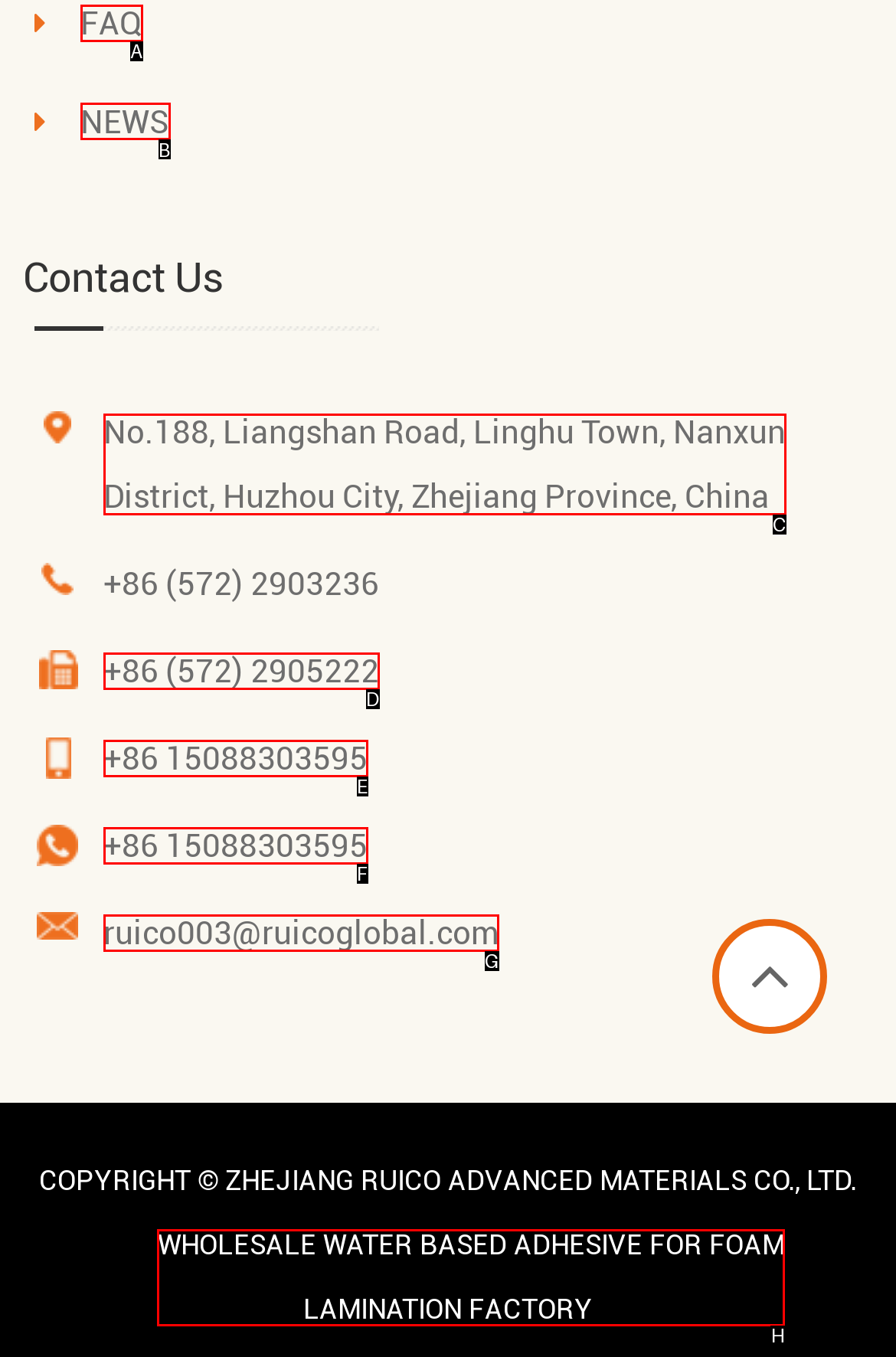Choose the HTML element you need to click to achieve the following task: Scroll to top
Respond with the letter of the selected option from the given choices directly.

None